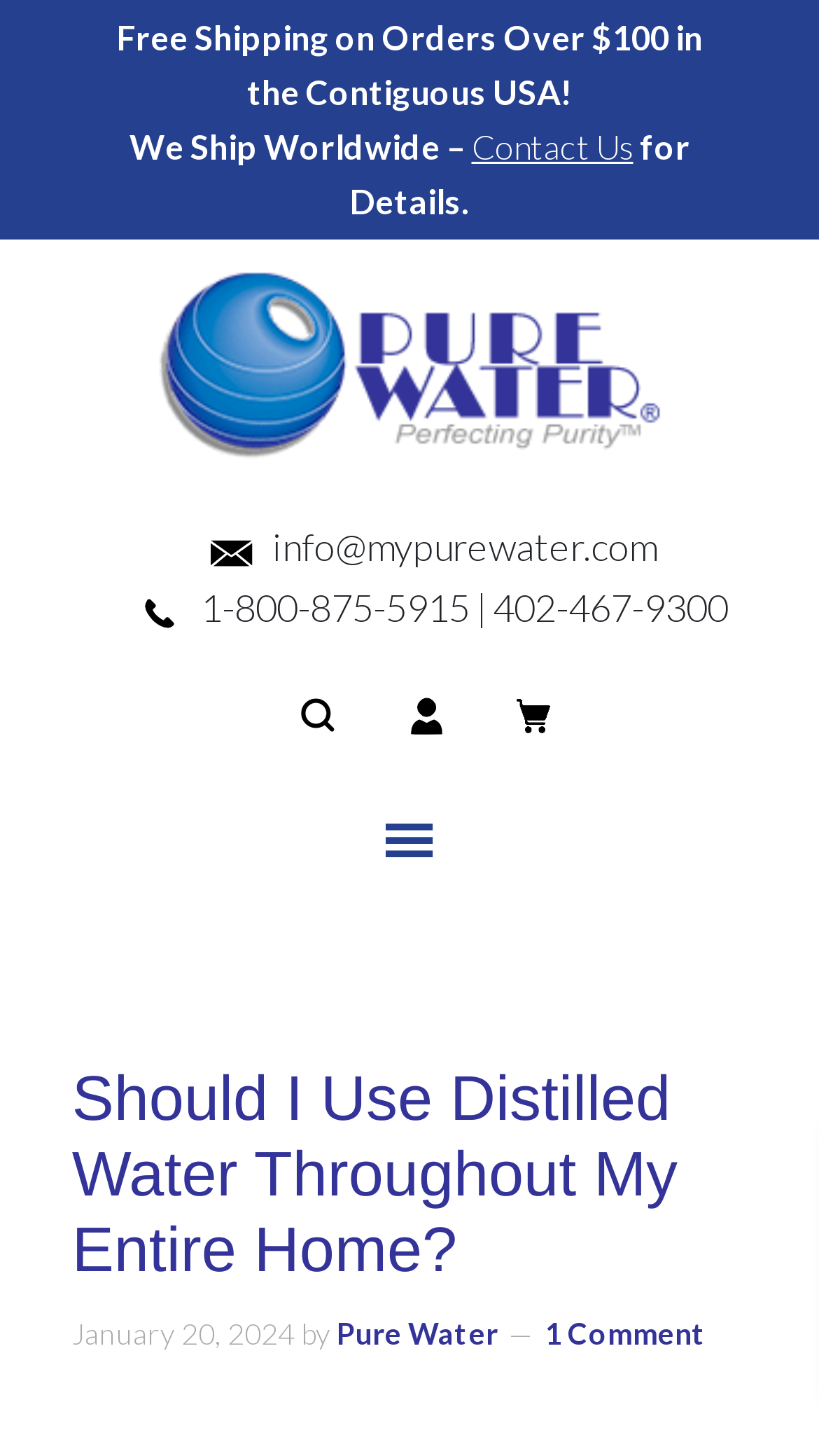Provide a brief response using a word or short phrase to this question:
What is the date of the article?

January 20, 2024